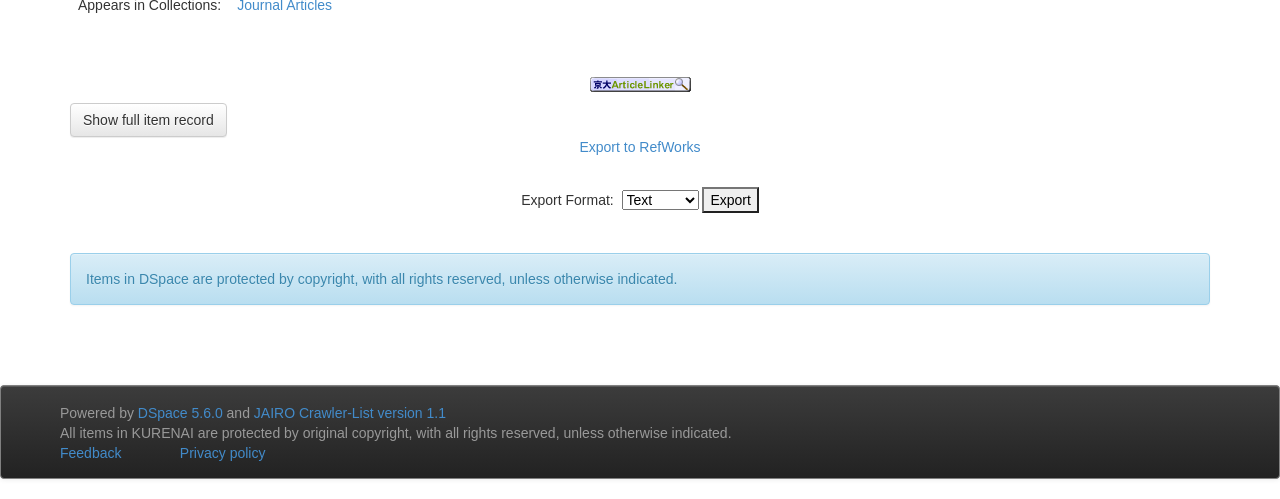Refer to the image and offer a detailed explanation in response to the question: What is the name of the crawler-list version used?

The webpage contains a link 'JAIRO Crawler-List version 1.1' at the bottom, which suggests that the crawler-list version used is JAIRO Crawler-List version 1.1.